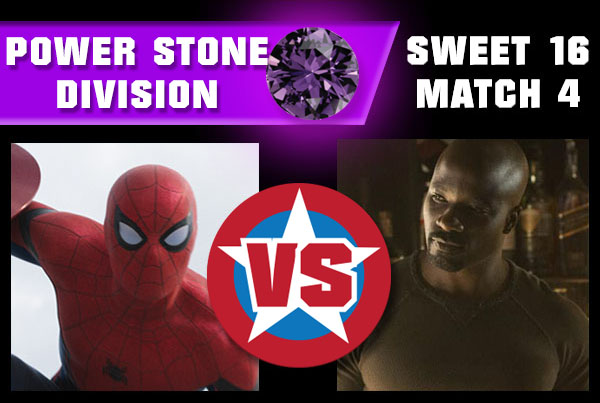Provide a thorough description of what you see in the image.

In this dynamic graphic for the "Marvel Madness Sweet 16," the matchup features two iconic superhero characters: Spider-Man and Luke Cage. The layout prominently declares the "Power Stone Division" at the top, framing the competition within the Sweet 16 tournament context. Each character is displayed in striking imagery, with Spider-Man on the left showcasing his classic red and blue suit, poised for action, while Luke Cage is depicted on the right, exuding strength and determination. At the center, a bold "VS" graphic in a vibrant circular design highlights the fierce competition between these beloved heroes. This engaging visual invites fans to participate in the voting process to determine who will advance to the Elite 8.